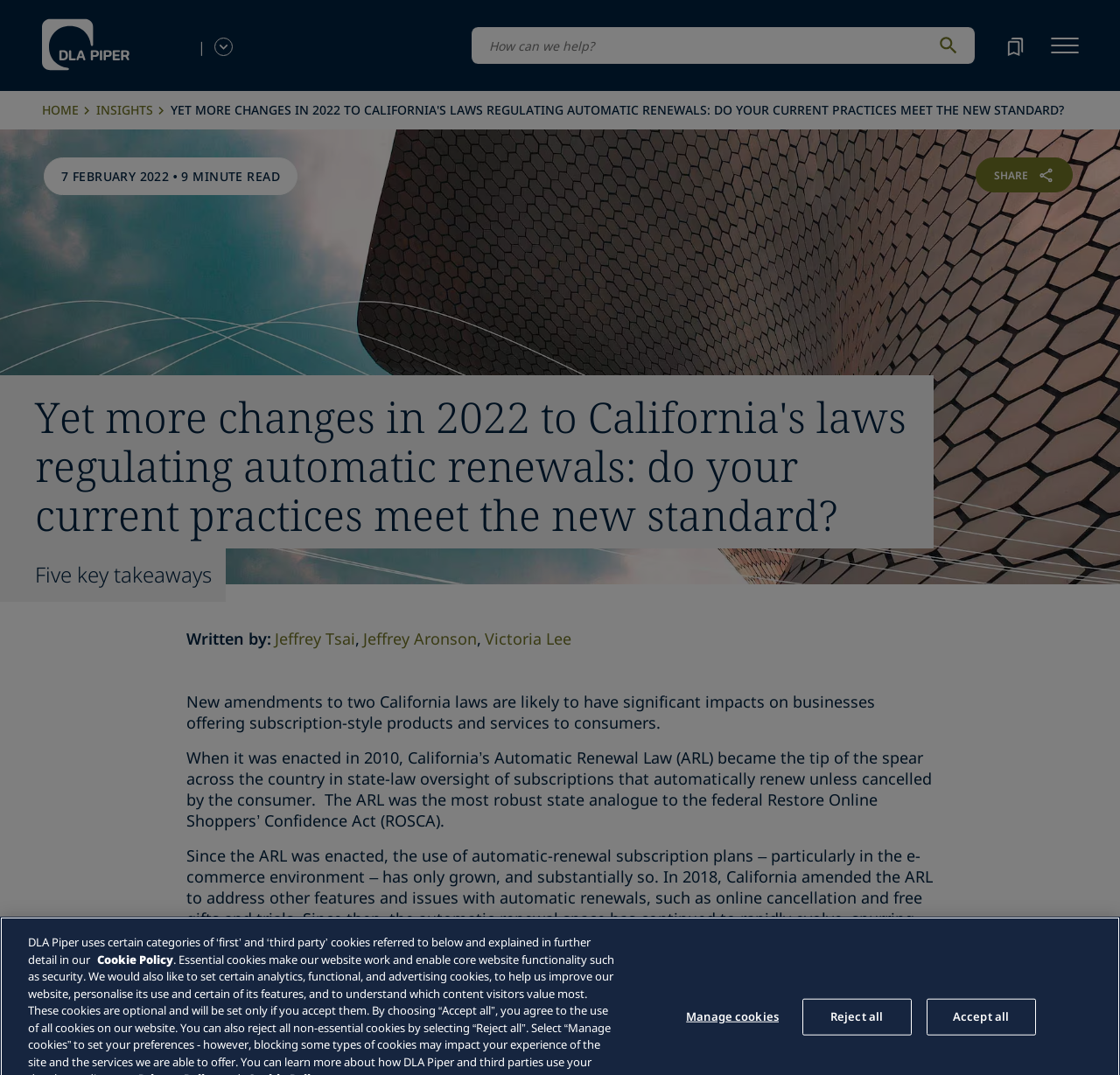Describe every aspect of the webpage in a detailed manner.

This webpage appears to be an article from DLA Piper, a law firm, discussing changes to California's laws regulating automatic renewals. At the top of the page, there is a navigation menu with links to "HOME" and "INSIGHTS" on the left, and a search bar with a "Search" button on the right. Below the navigation menu, there is an abstract building image that spans the entire width of the page.

The article's title, "Yet more changes in 2022 to California's laws regulating automatic renewals: do your current practices meet the new standard?", is displayed prominently in the center of the page. Below the title, there is a brief summary of the article, including the date "7 FEBRUARY 2022" and the estimated reading time "9 MINUTE READ".

The main content of the article is divided into sections, with headings such as "Five key takeaways" and "KEY PROVISIONS OF THE ARL: 5 MAJOR REQUIREMENTS". The text is written in a formal tone and discusses the amendments to California's Automatic Renewal Law (ARL) and the Song-Beverly Consumer Warranty Act. There are several links to authors' names, such as Jeffrey Tsai and Victoria Lee, and a "SHARE" button on the right side of the page.

At the bottom of the page, there are several buttons, including "Bookmark", "Print To PDF", and "Manage cookies", as well as a link to the "Cookie Policy". There is also a floating button on the bottom right corner of the page.